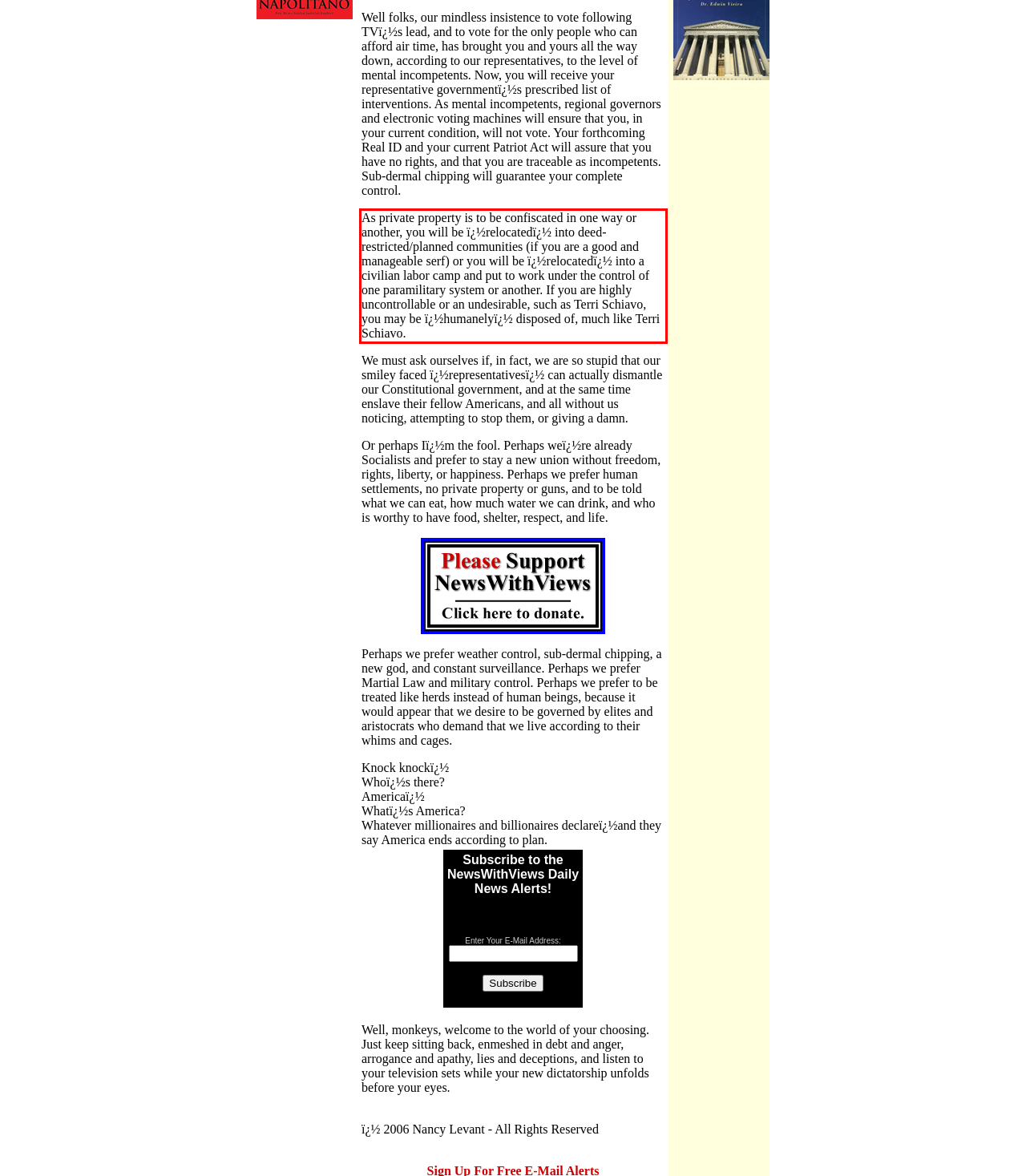Examine the webpage screenshot and use OCR to recognize and output the text within the red bounding box.

As private property is to be confiscated in one way or another, you will be ï¿½relocatedï¿½ into deed-restricted/planned communities (if you are a good and manageable serf) or you will be ï¿½relocatedï¿½ into a civilian labor camp and put to work under the control of one paramilitary system or another. If you are highly uncontrollable or an undesirable, such as Terri Schiavo, you may be ï¿½humanelyï¿½ disposed of, much like Terri Schiavo.